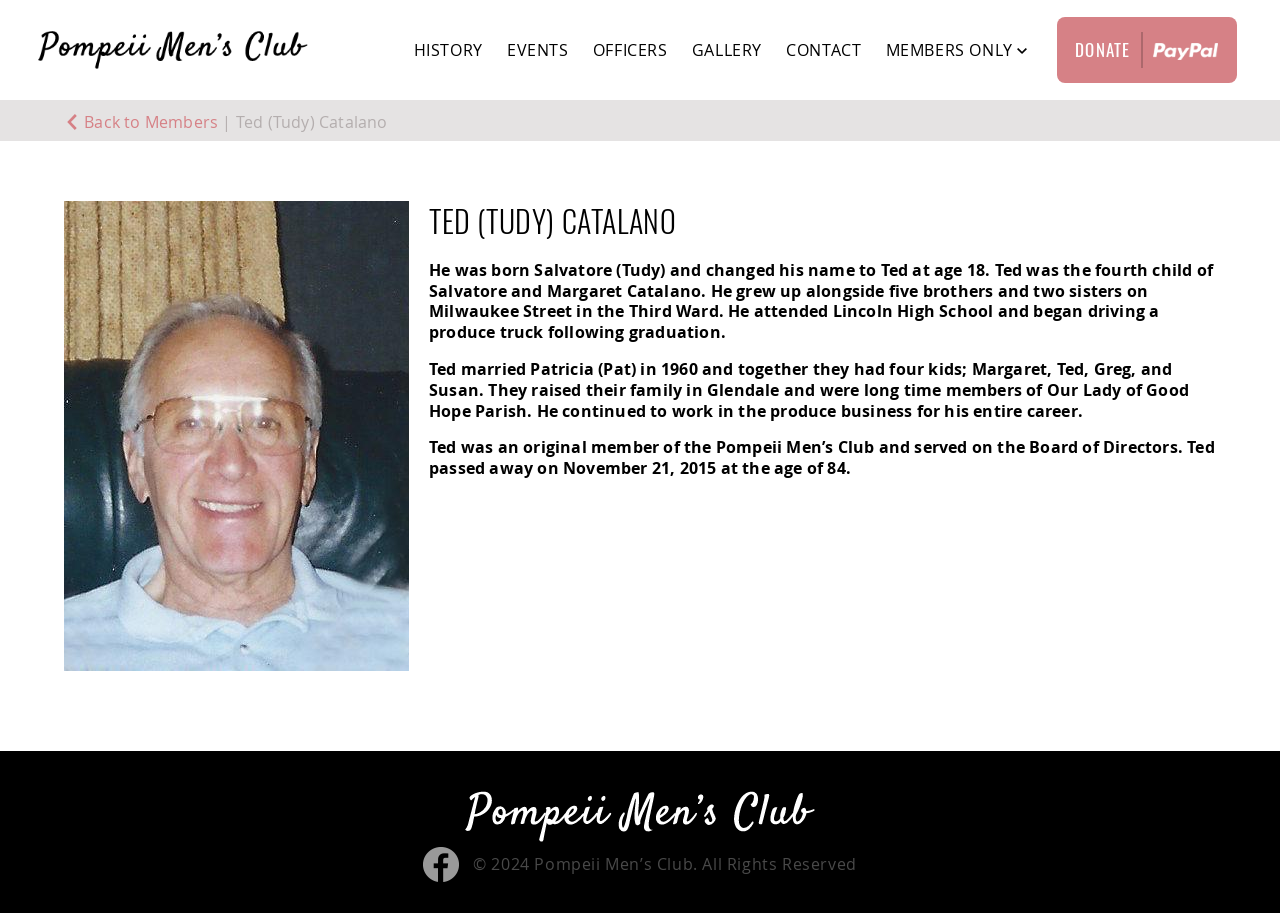Locate the bounding box coordinates of the element's region that should be clicked to carry out the following instruction: "Go to the EVENTS page". The coordinates need to be four float numbers between 0 and 1, i.e., [left, top, right, bottom].

[0.396, 0.001, 0.444, 0.109]